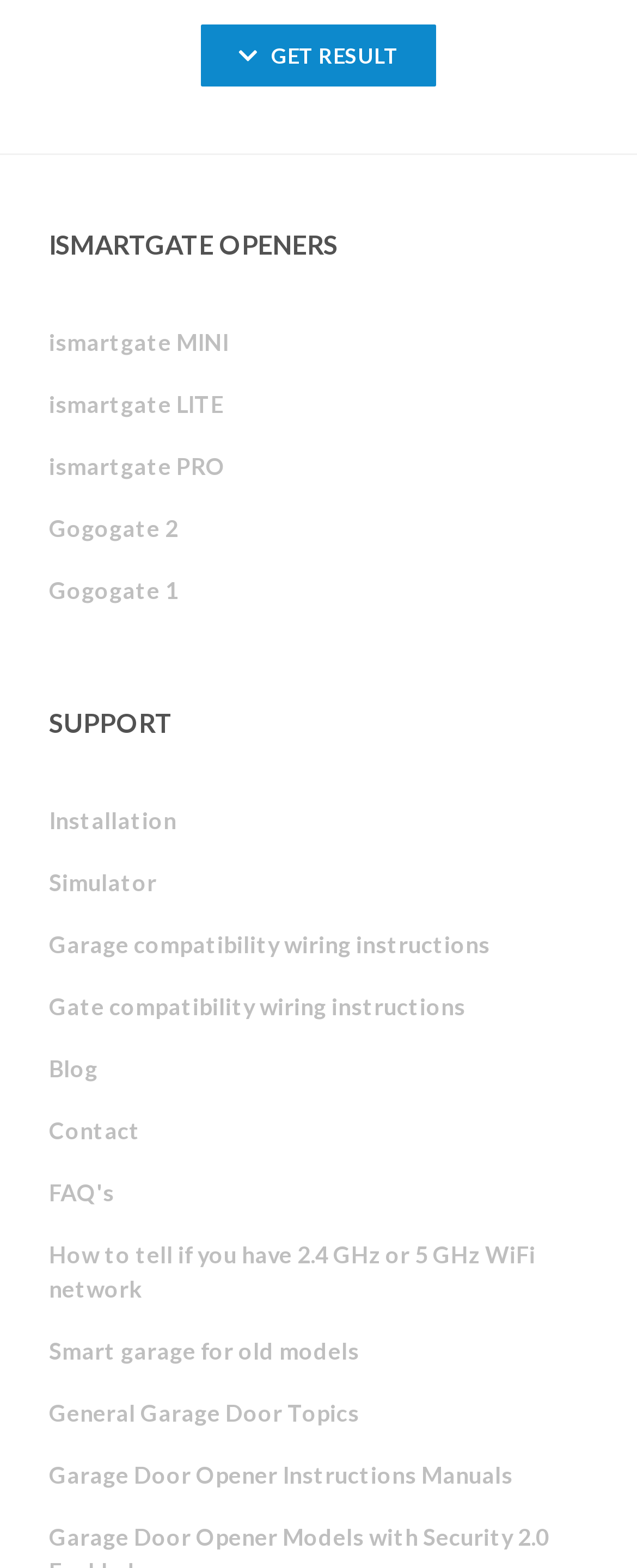How many sections are there on the webpage?
Provide a detailed answer to the question, using the image to inform your response.

From the webpage, I can see two main sections: 'ismartgate Openers' and 'SUPPORT'. Therefore, there are two sections on the webpage.